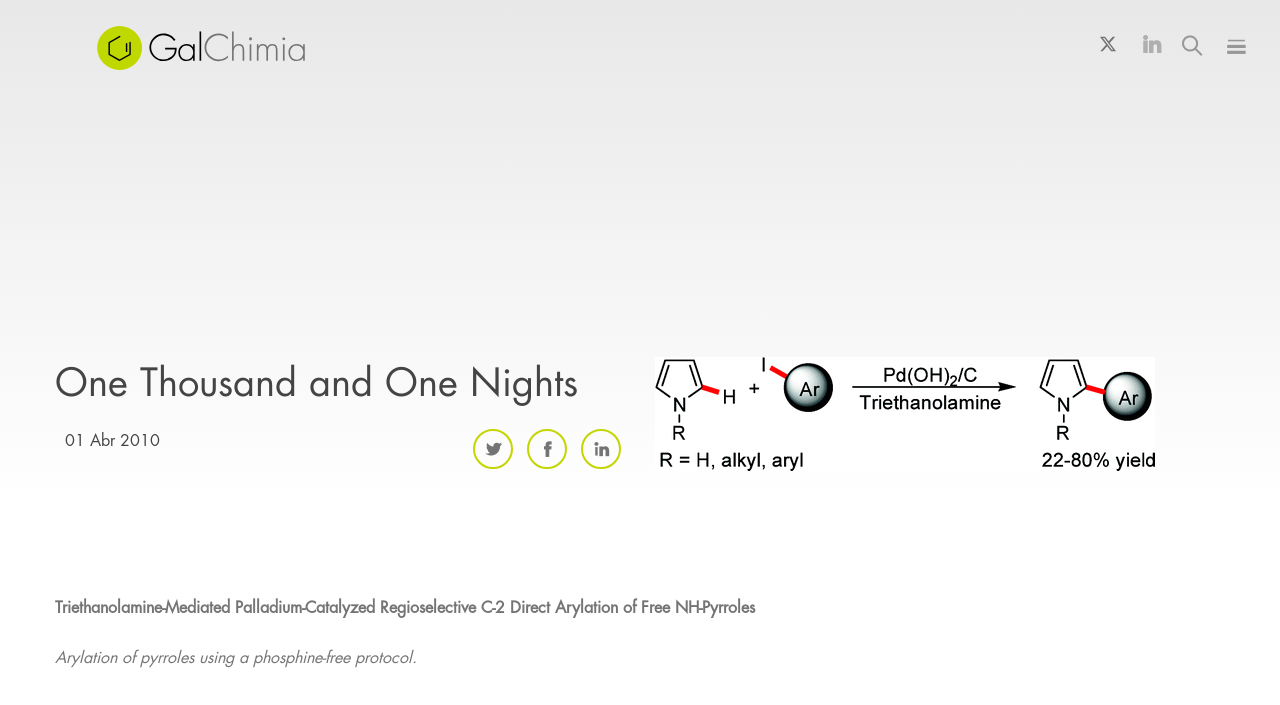Identify and provide the title of the webpage.

One Thousand and One Nights